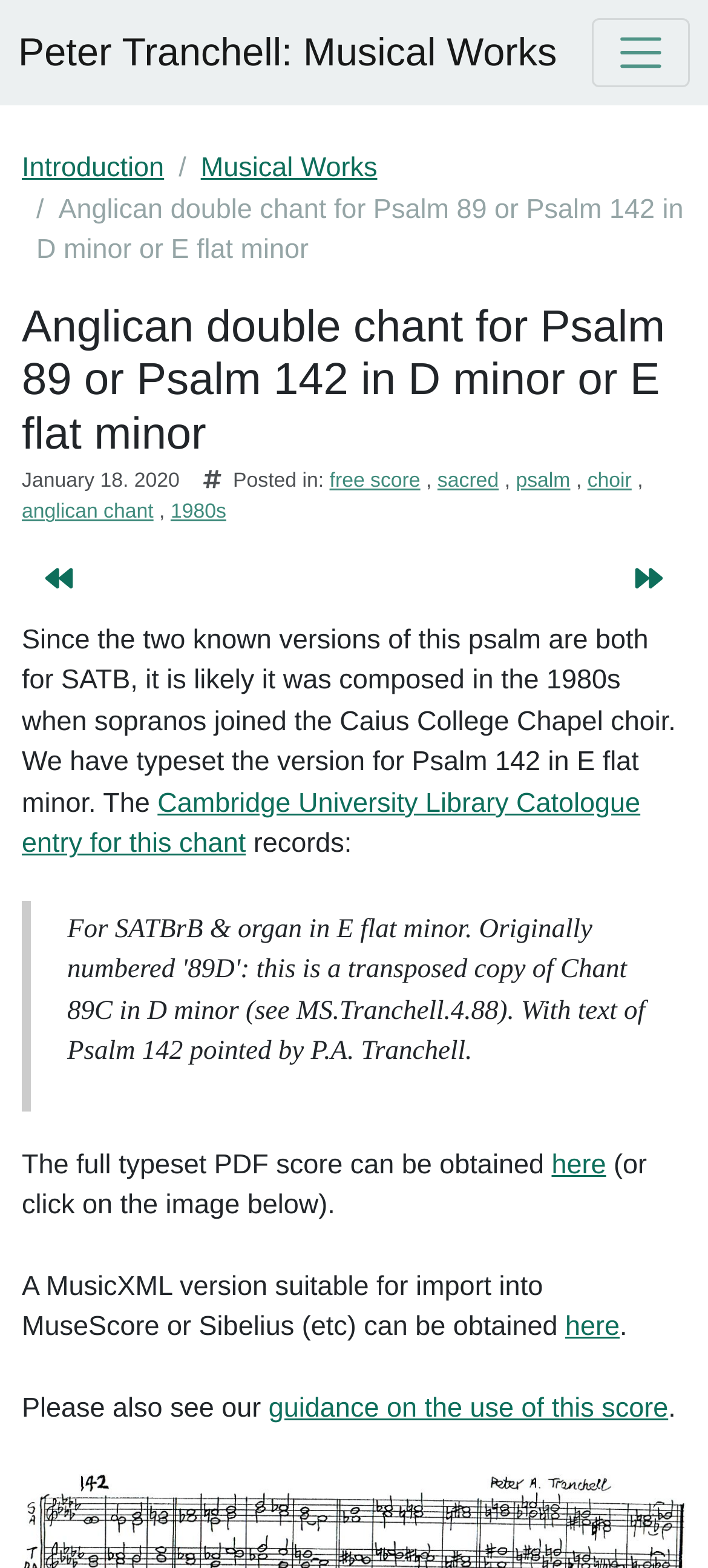Create an elaborate caption for the webpage.

This webpage is about an Anglican double chant for Psalm 89 or Psalm 142 in D minor or E flat minor, composed by Peter Tranchell. At the top, there is a navigation bar with a link to "Peter Tranchell: Musical Works" and a toggle button to navigate. Below the navigation bar, there is a breadcrumb navigation section with links to "Introduction" and "Musical Works".

The main content of the webpage is divided into sections. The first section has a heading with the title of the chant, followed by a time stamp indicating that it was posted on January 18, 2020. Below the heading, there are links to categories such as "free score", "sacred", "psalm", "choir", "anglican chant", and "1980s".

The next section provides information about the chant, stating that it was likely composed in the 1980s and that the version for Psalm 142 in E flat minor has been typeset. There are also links to a Cambridge University Library catalog entry for the chant and to a guidance page on using the score.

Further down, there is a blockquote section, followed by a section that provides links to download the full typeset PDF score and a MusicXML version of the score. Finally, there is a note about the use of the score, with a link to a guidance page.

Throughout the webpage, there are several links and buttons, but no images are explicitly mentioned.